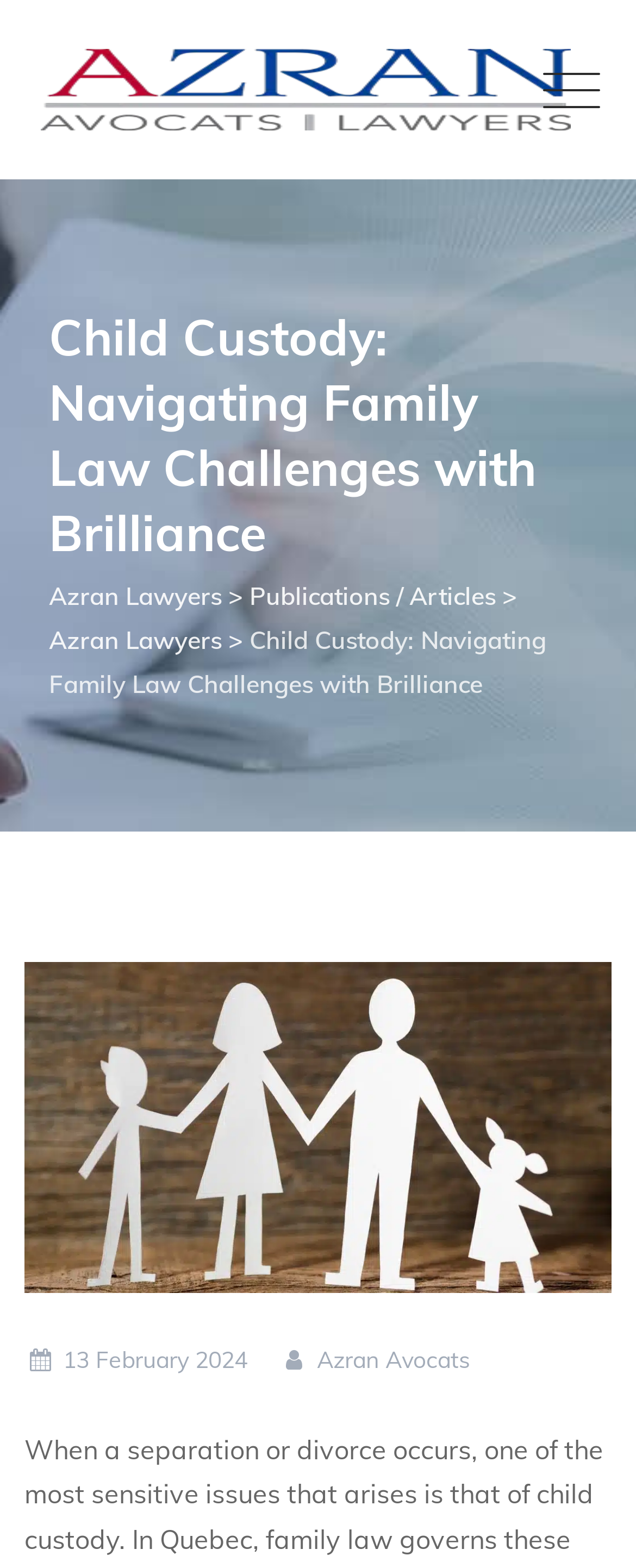What is the purpose of the webpage?
Please provide an in-depth and detailed response to the question.

The purpose of the webpage can be inferred from the content, which appears to be providing information and guidance on child custody law, likely for individuals going through a separation or divorce in Quebec.